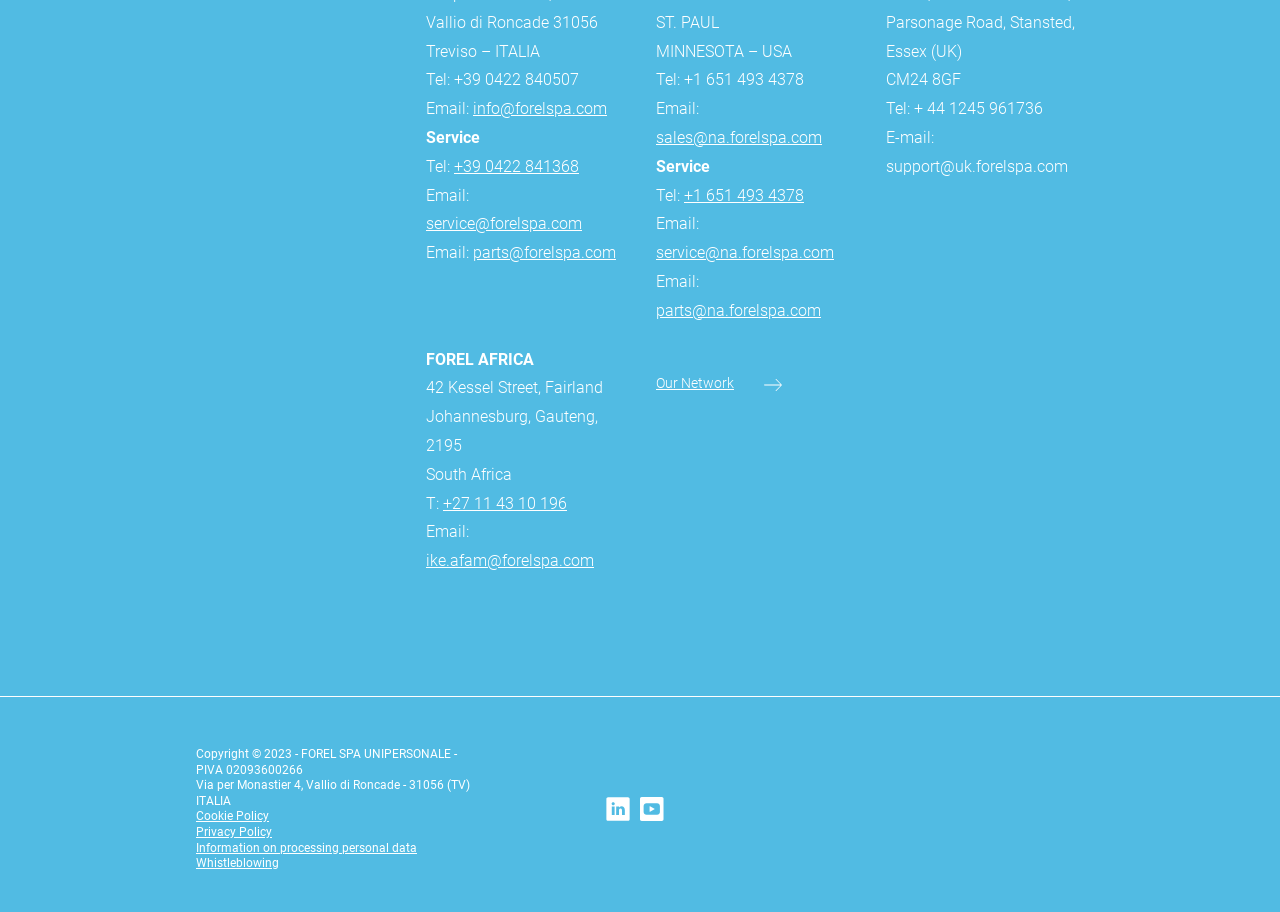Refer to the image and provide an in-depth answer to the question:
What is the email address for service inquiries in the USA?

I found the email address by looking at the section of the webpage that lists the contact information for the USA office. The email address is provided next to the label 'Email:' under the 'Service' section.